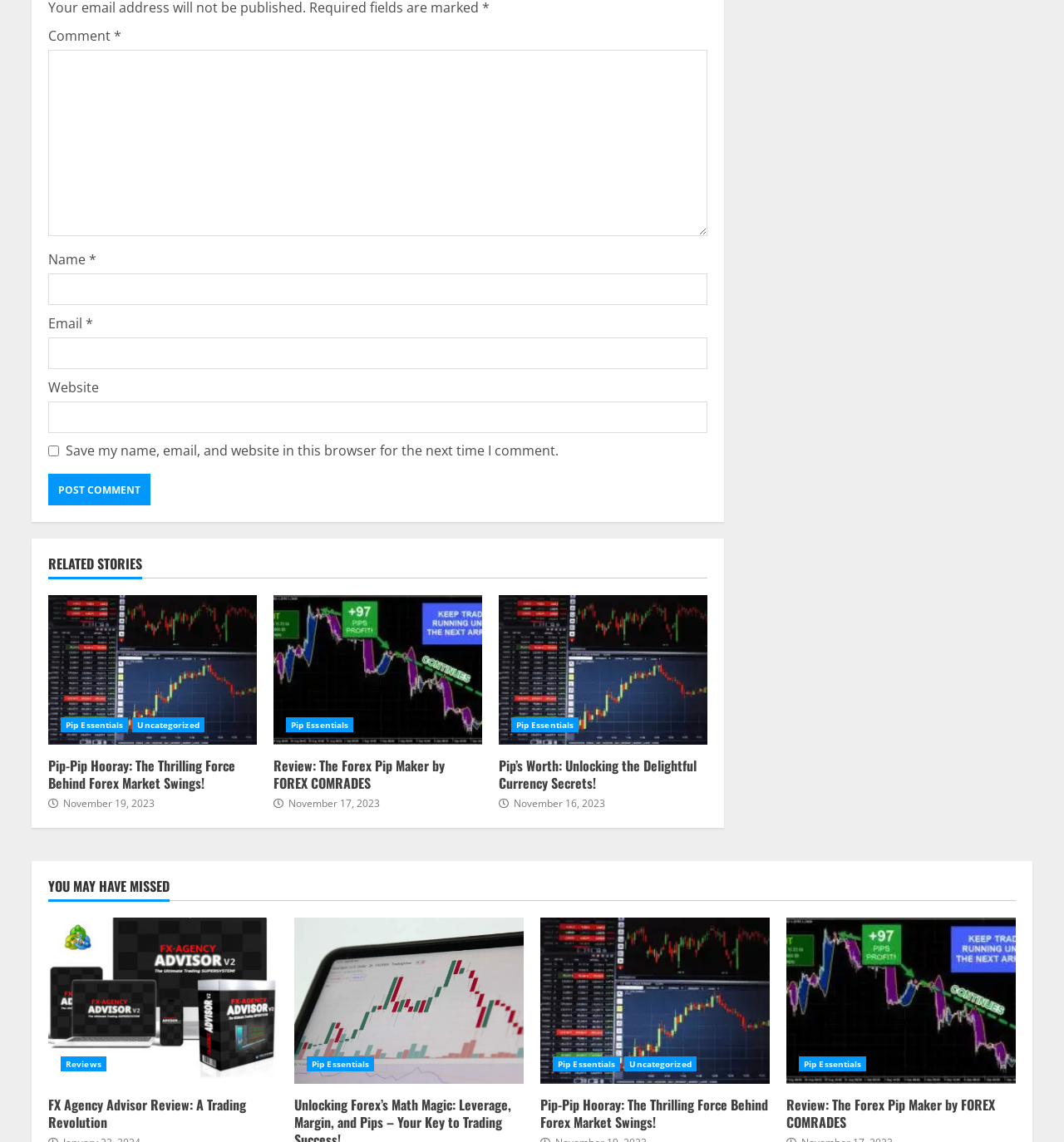Please determine the bounding box coordinates of the element's region to click for the following instruction: "Click the 'Post Comment' button".

[0.045, 0.415, 0.141, 0.443]